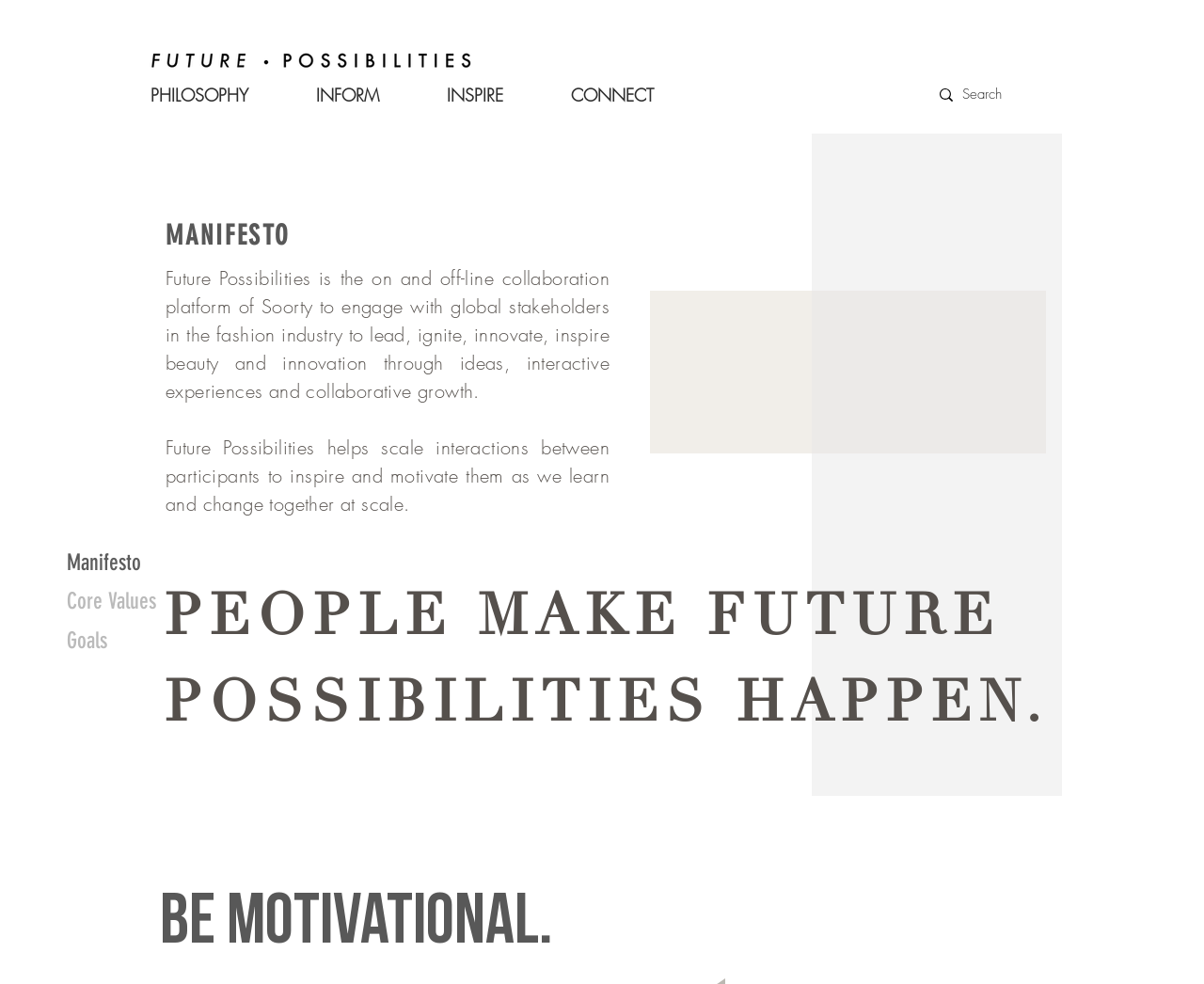For the given element description Core Values, determine the bounding box coordinates of the UI element. The coordinates should follow the format (top-left x, top-left y, bottom-right x, bottom-right y) and be within the range of 0 to 1.

[0.055, 0.596, 0.129, 0.628]